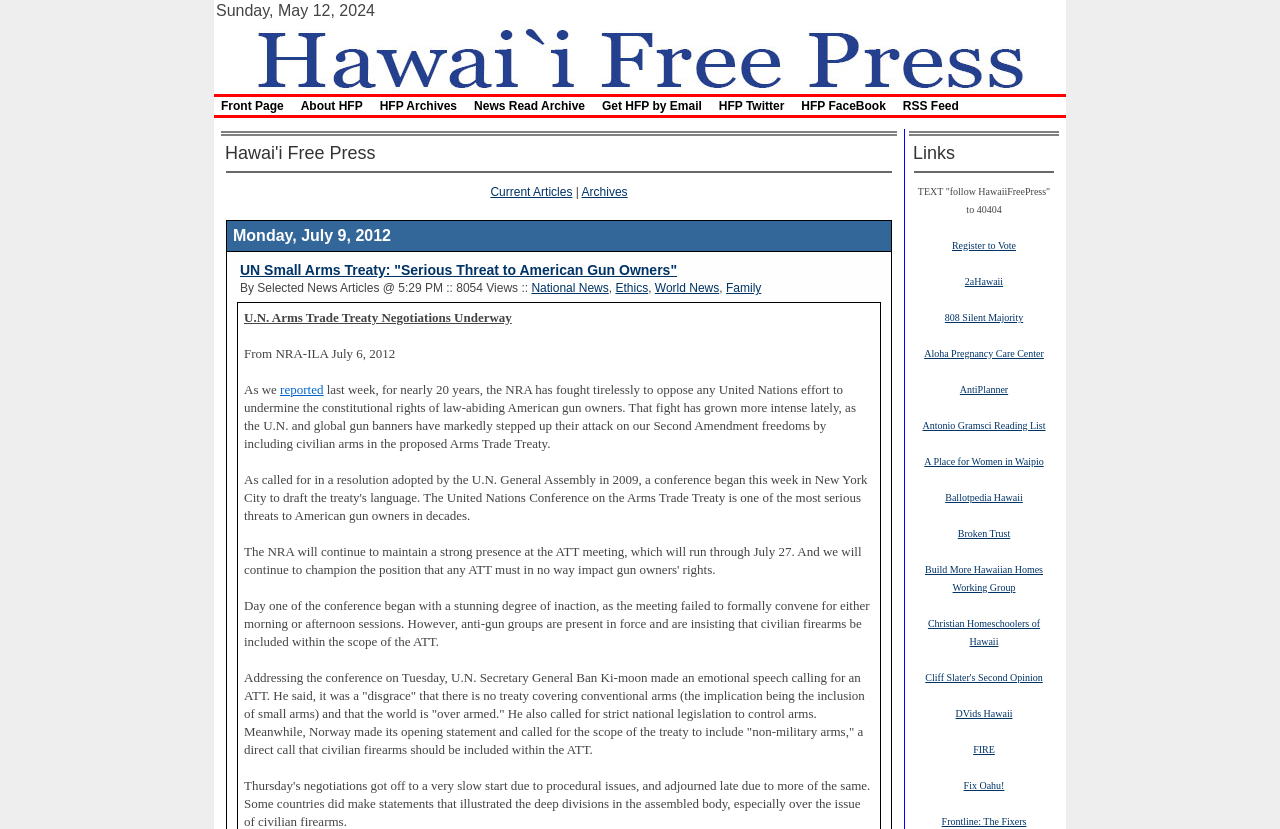Respond to the question below with a single word or phrase:
What is the name of the news organization?

Hawaii Free Press